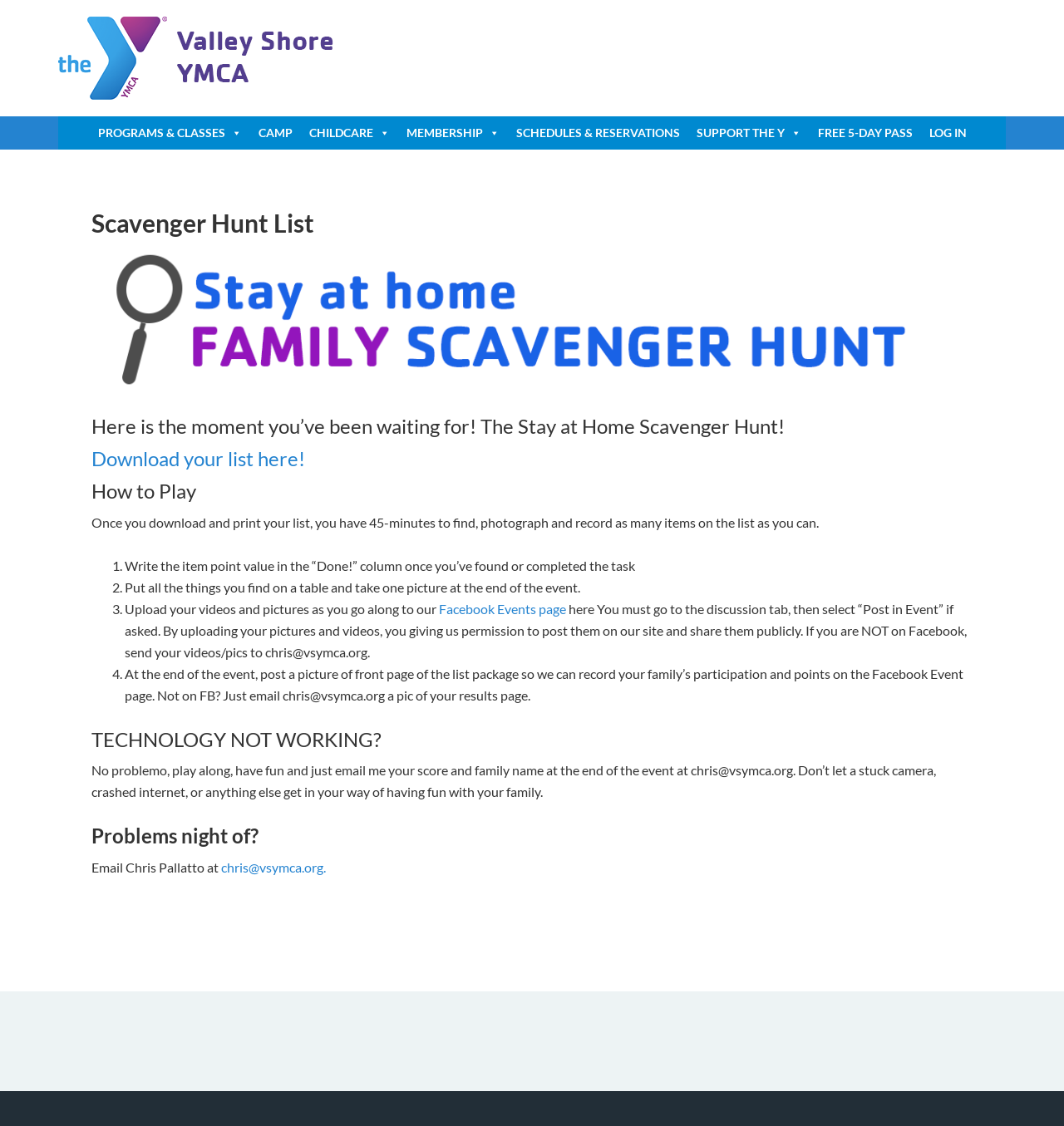What should you do with the front page of the list package at the end of the event?
Answer the question with a single word or phrase derived from the image.

Post a picture